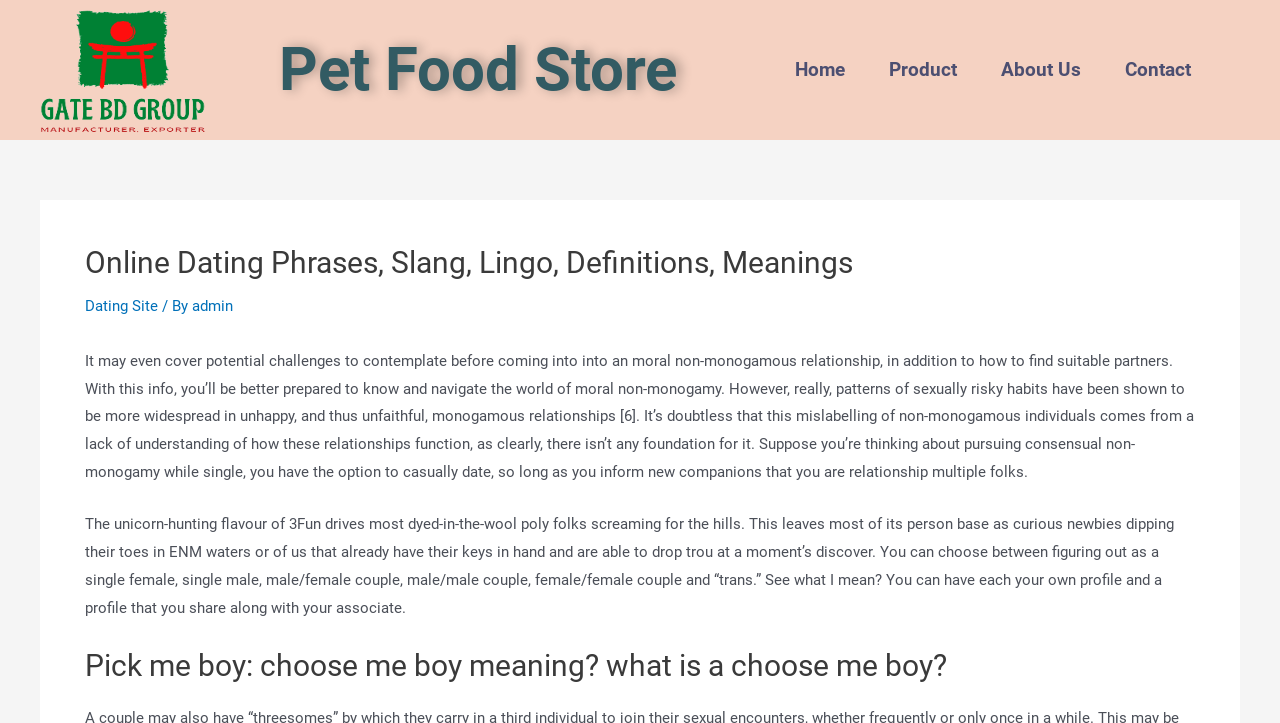What is the name of the website?
Provide a detailed answer to the question, using the image to inform your response.

The name of the website can be found in the heading element 'Pet Food Store' with bounding box coordinates [0.197, 0.055, 0.55, 0.138]. This heading element is a child of the root element and is likely to be the title of the website.